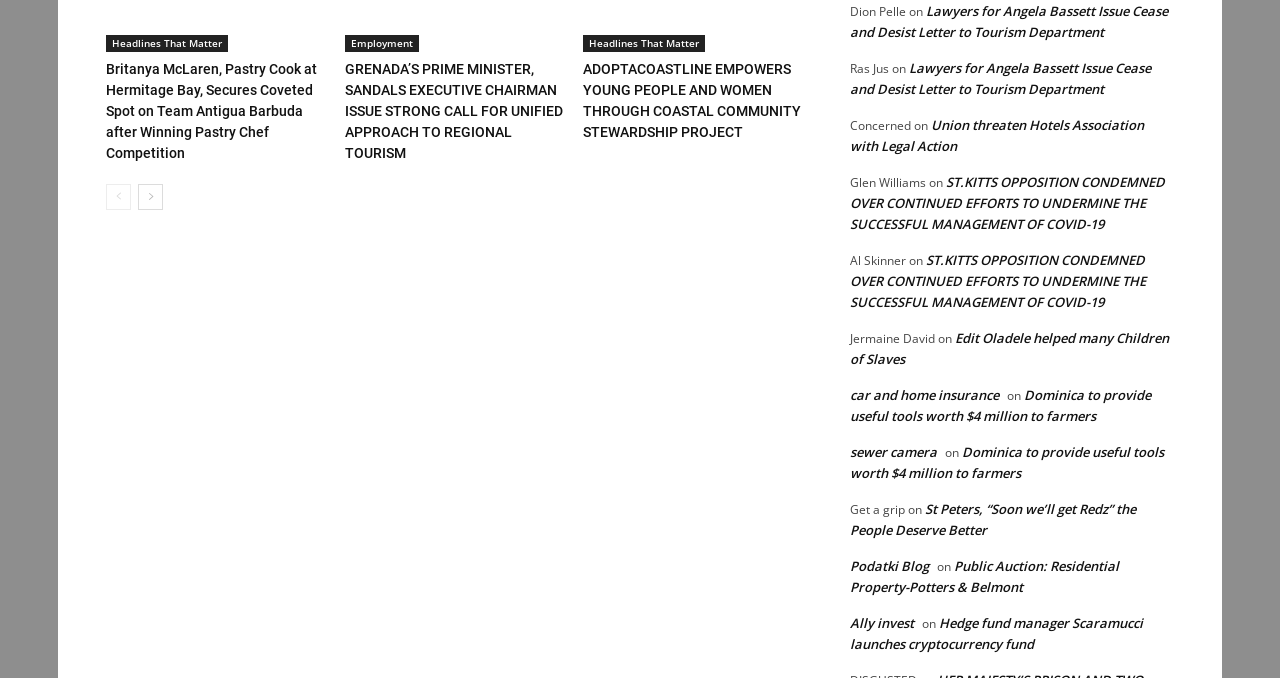Determine the bounding box coordinates of the clickable region to follow the instruction: "Read 'Britanya McLaren, Pastry Cook at Hermitage Bay, Secures Coveted Spot on Team Antigua Barbuda after Winning Pastry Chef Competition'".

[0.083, 0.087, 0.254, 0.205]